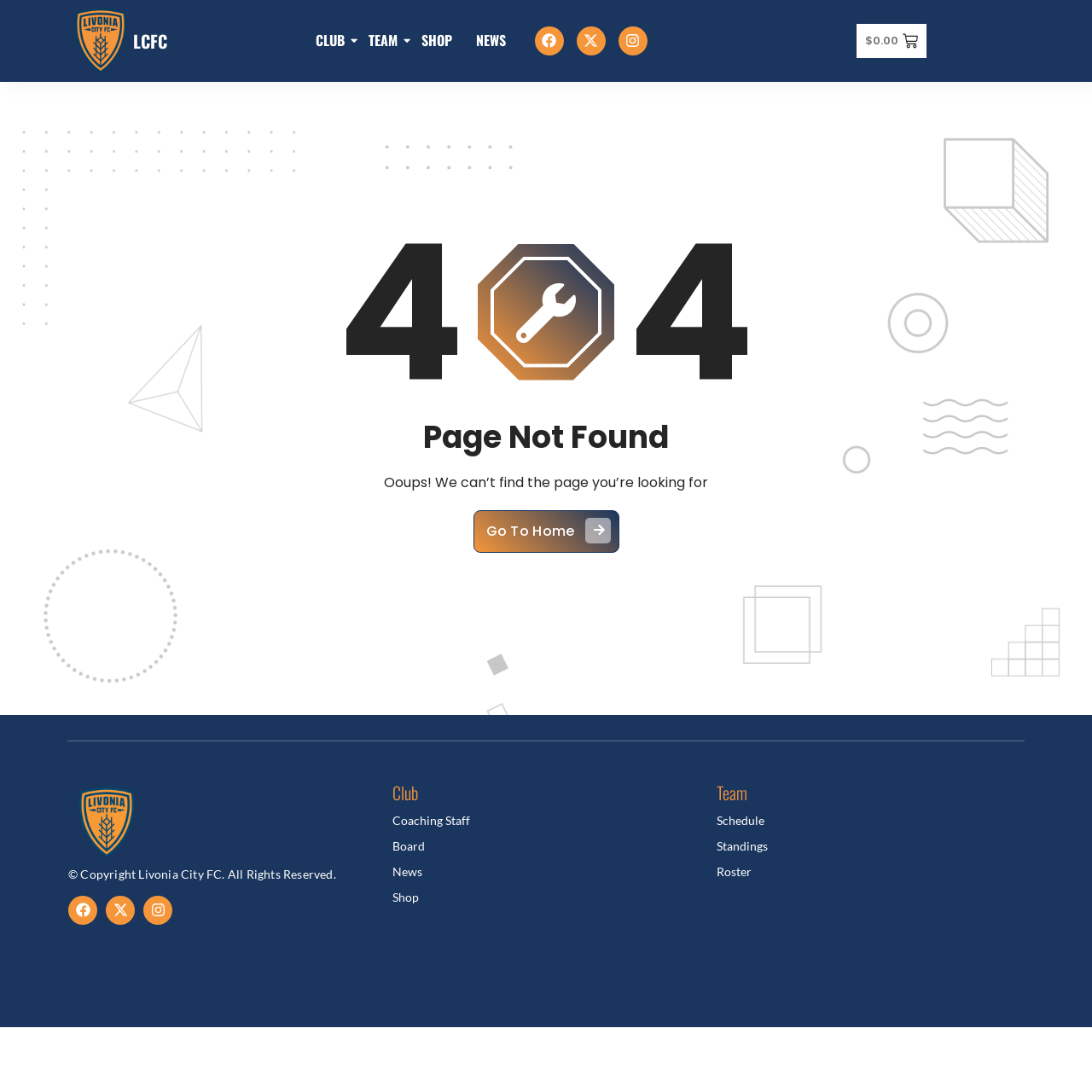What is the error message displayed on the webpage?
From the details in the image, provide a complete and detailed answer to the question.

The error message 'Page Not Found' is displayed in the middle of the webpage, indicating that the requested page cannot be found. The message is accompanied by a description 'Ooups! We can’t find the page you’re looking for'.